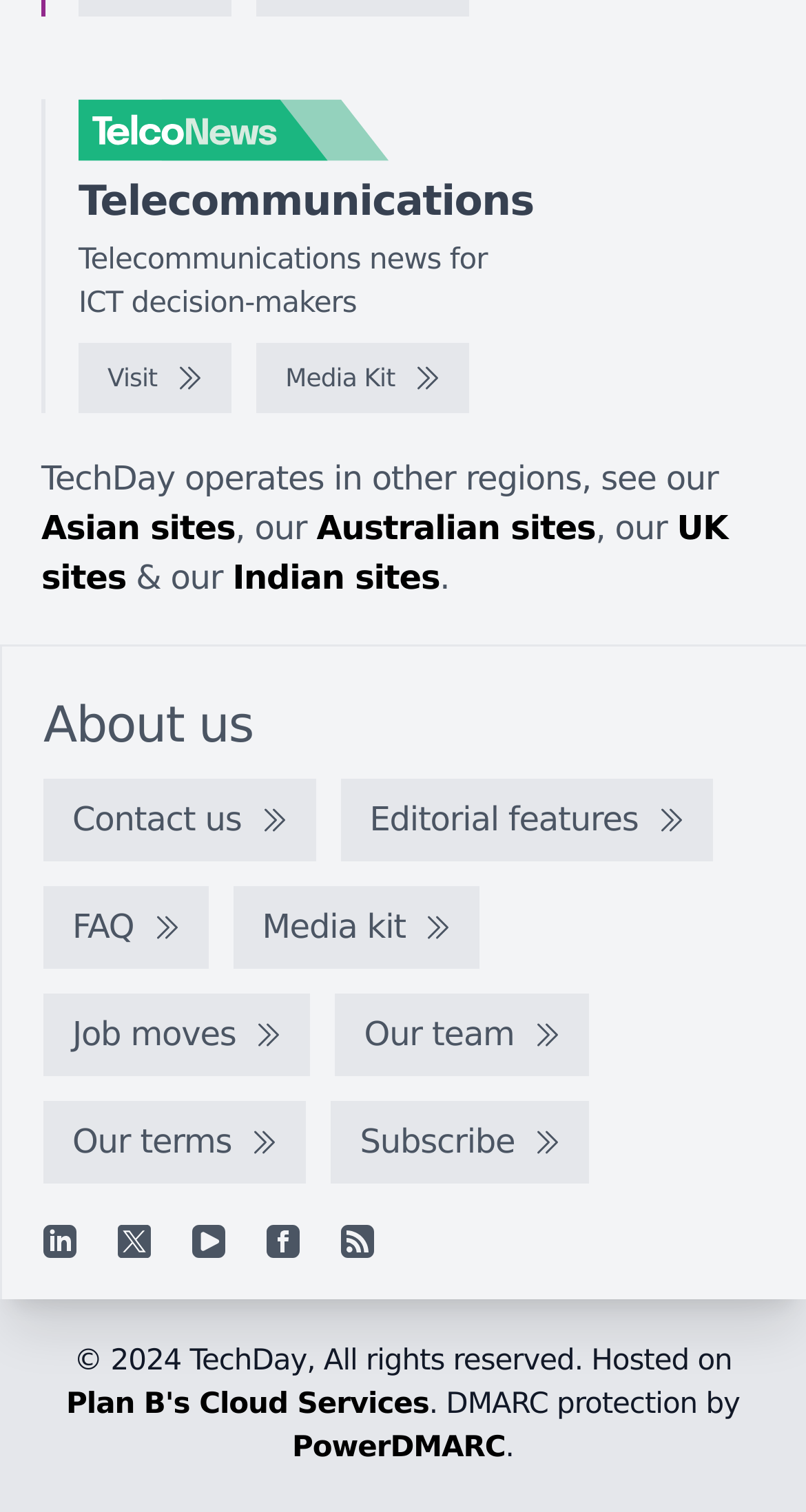Pinpoint the bounding box coordinates for the area that should be clicked to perform the following instruction: "Visit the TelcoNews homepage".

[0.097, 0.227, 0.287, 0.273]